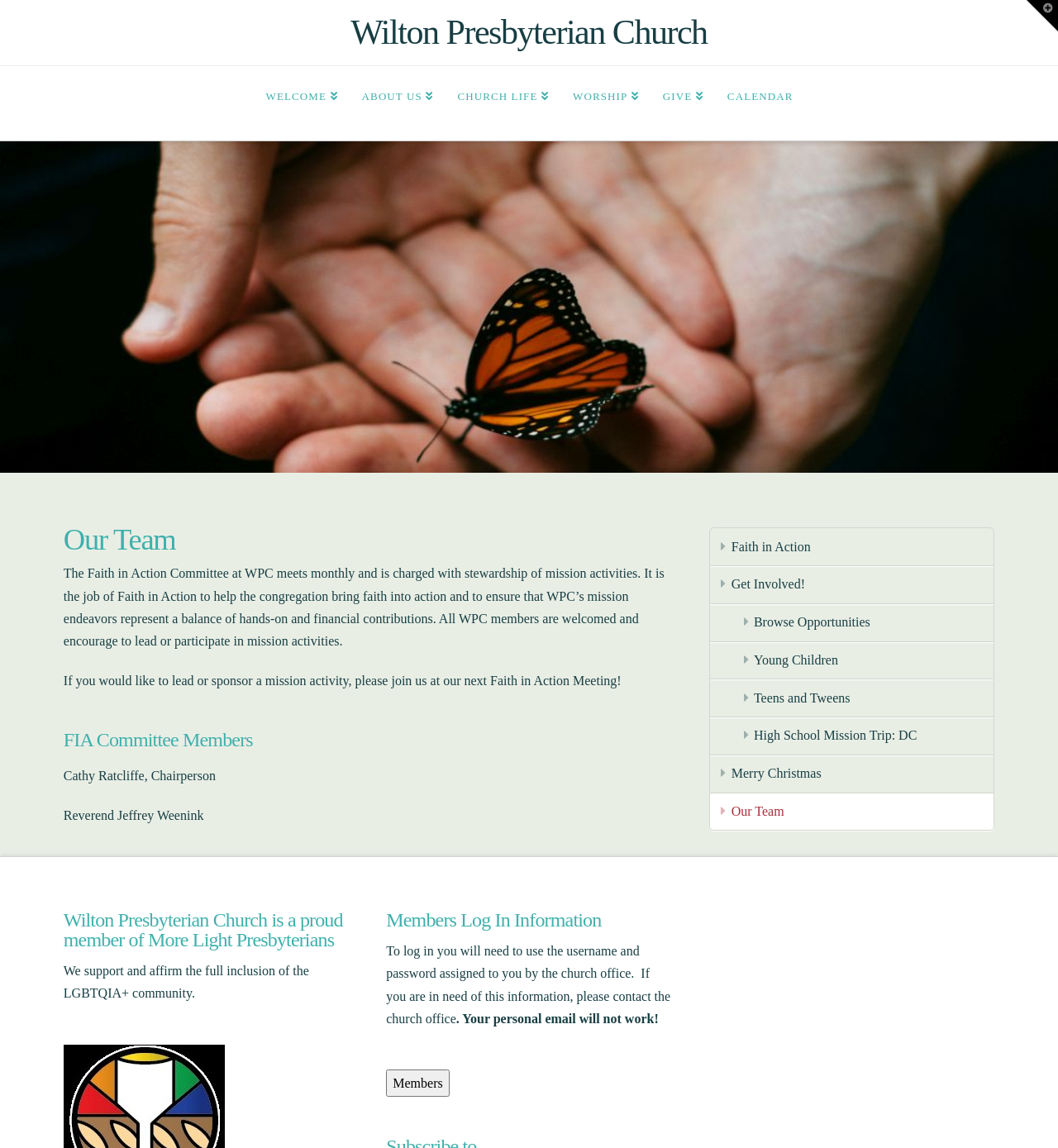How many links are there in the 'Our Team' section? From the image, respond with a single word or brief phrase.

5